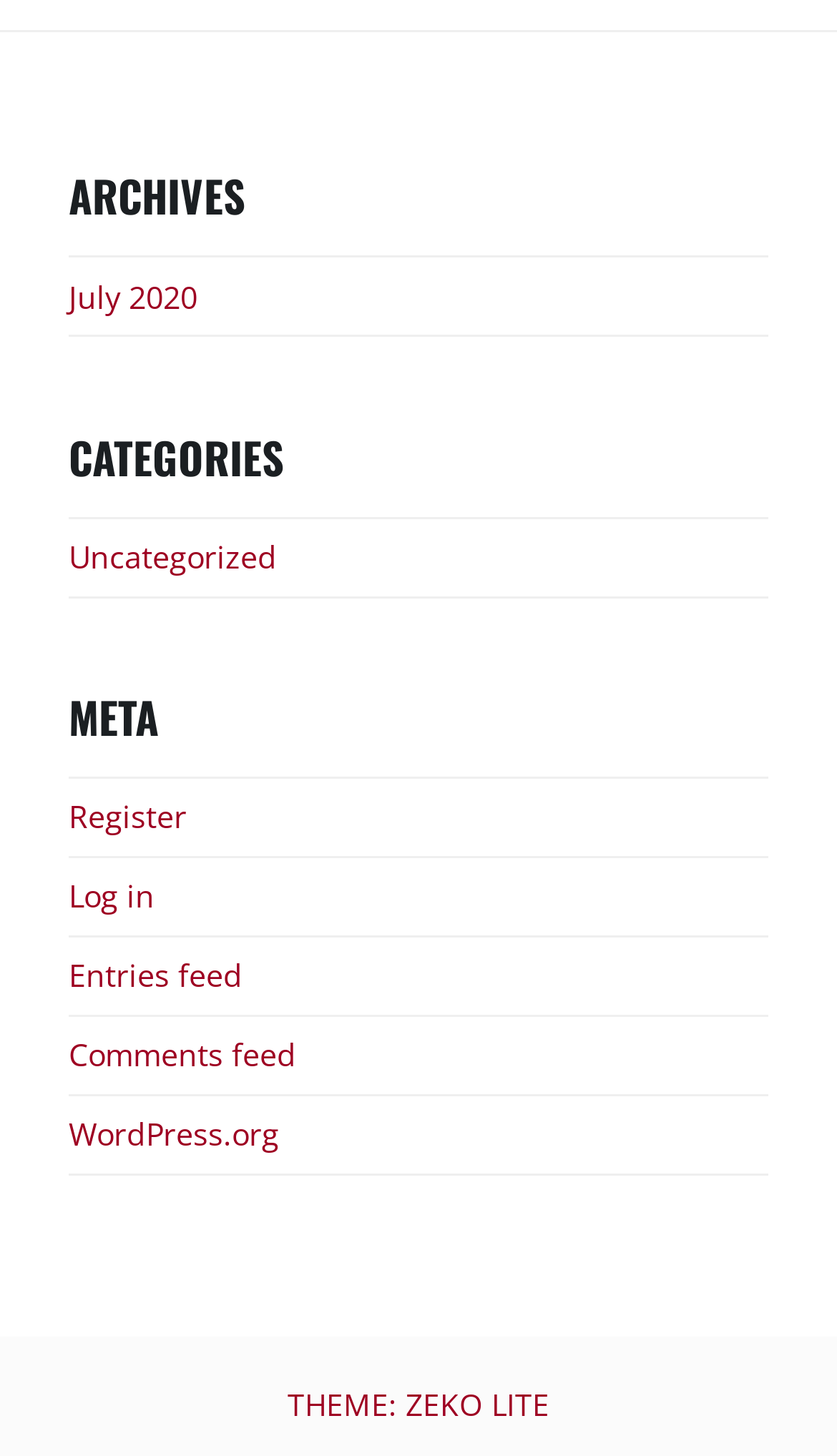Use a single word or phrase to answer the question:
What is the theme of the website?

ZEKO LITE